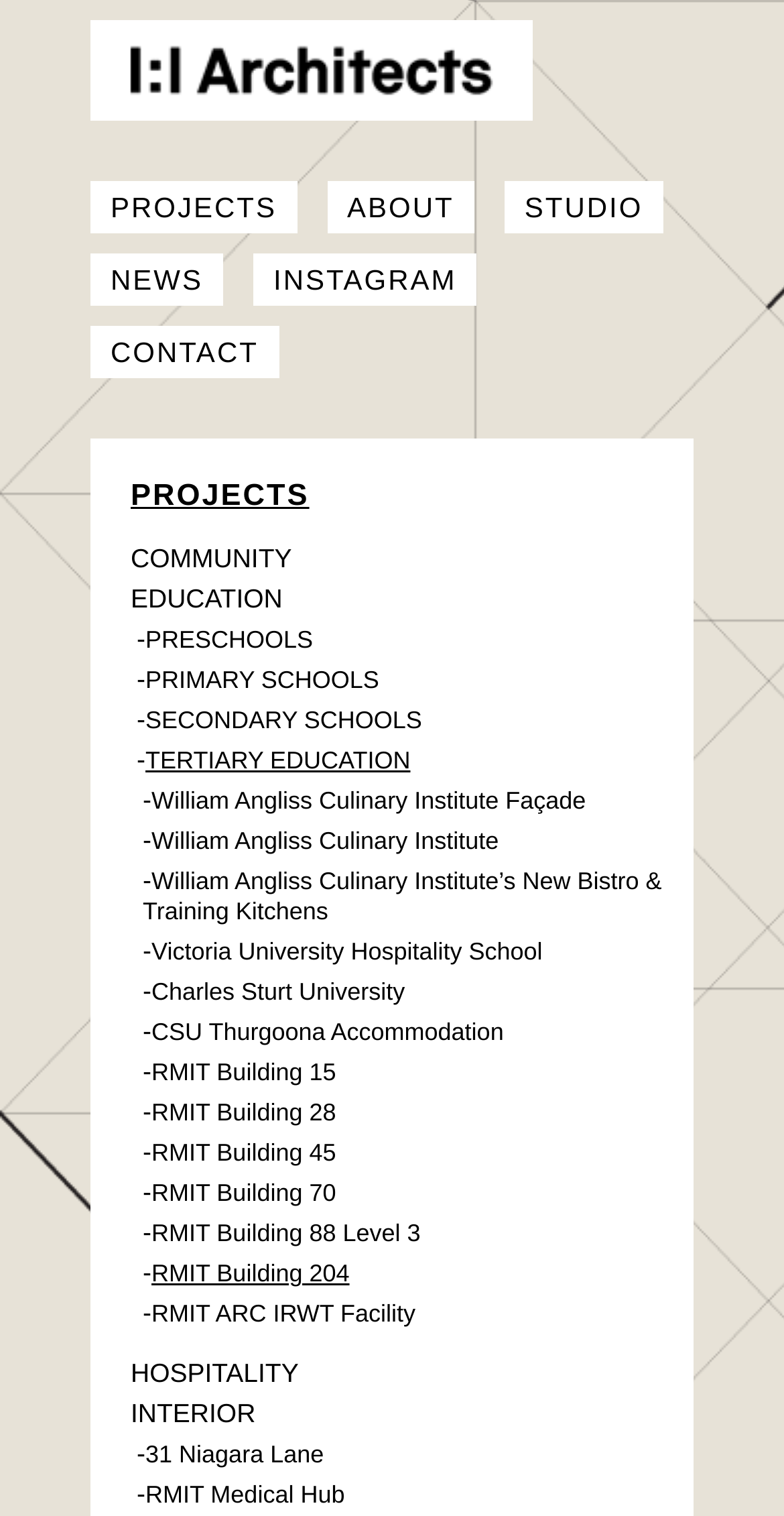What is the last link under the 'PROJECTS' heading?
Please give a detailed and elaborate answer to the question.

I looked at the links under the 'PROJECTS' heading and found that the last link is 'RMIT Medical Hub'.